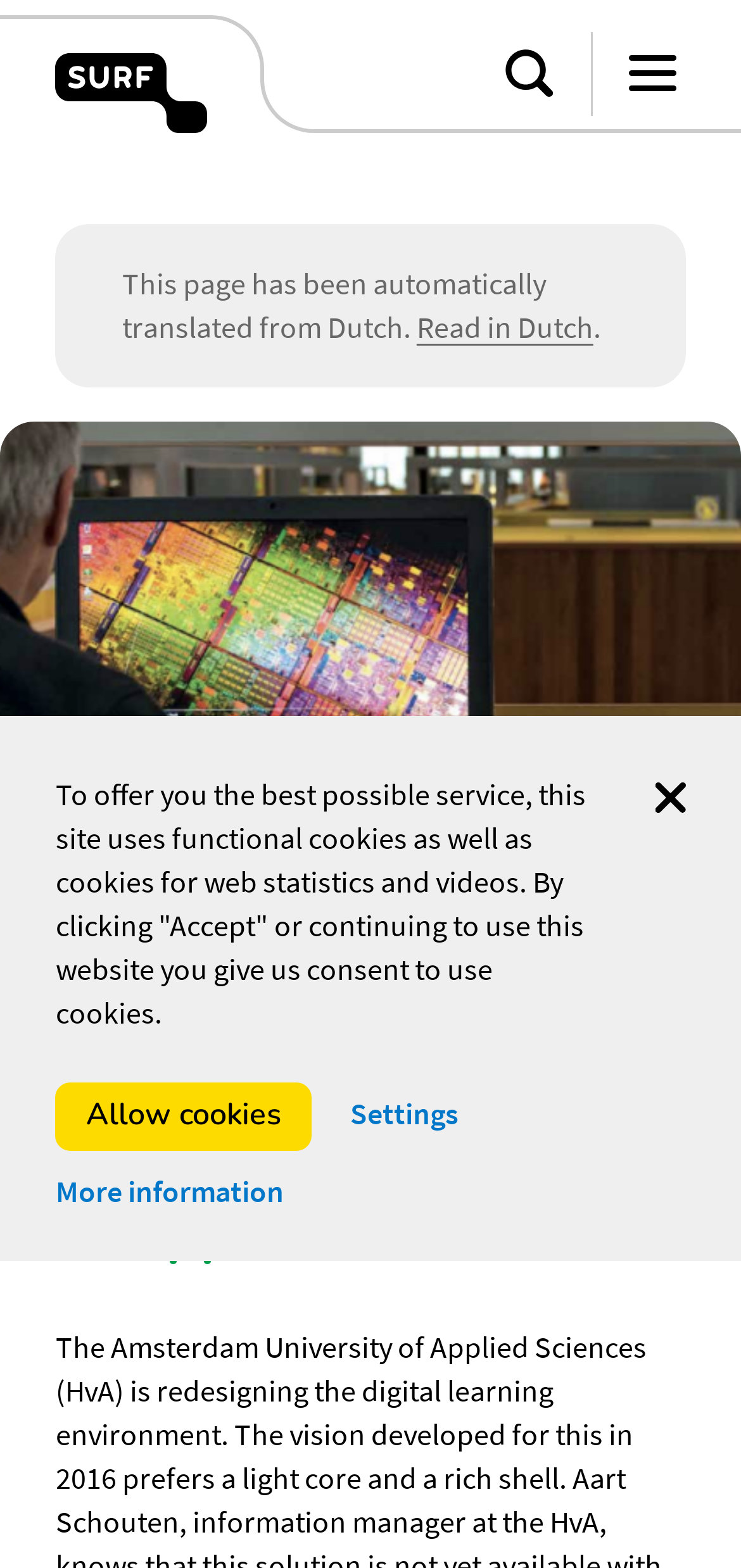Highlight the bounding box of the UI element that corresponds to this description: "Read in Dutch".

[0.562, 0.196, 0.801, 0.22]